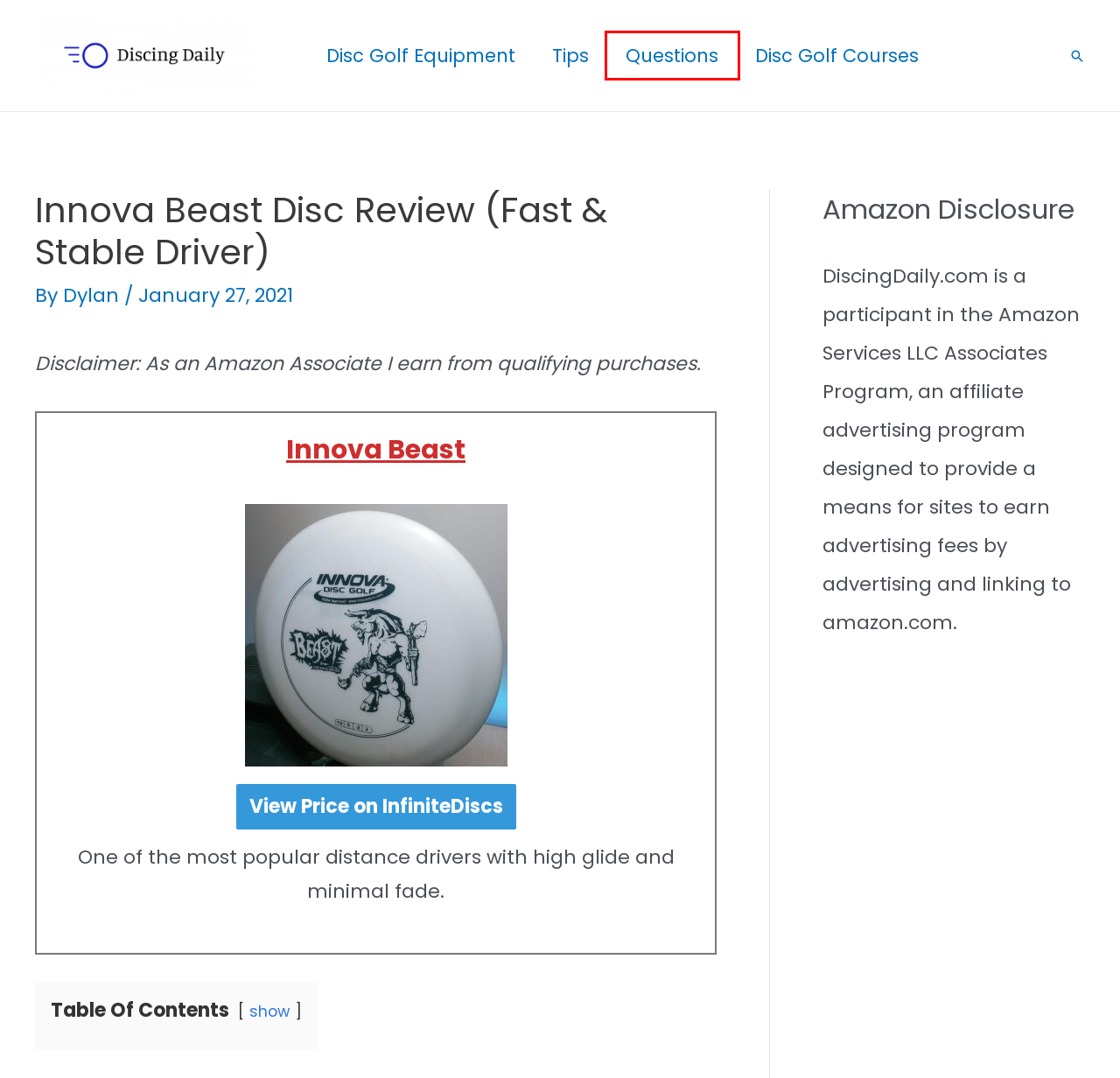You have a screenshot of a webpage with an element surrounded by a red bounding box. Choose the webpage description that best describes the new page after clicking the element inside the red bounding box. Here are the candidates:
A. Complete Guide to Innova Plastics (Updated 2023) | Discing Daily
B. Innova Firebird Disc Review (The Best Overstable Driver) | Discing Daily
C. Disc Golf Tips | Discing Daily
D. Innova Beast Disc Golf Disc - Pictures, Reviews, Low Prices!
E. Disc Golf Equipment | Discing Daily
F. Disc Golf Questions | Discing Daily
G. Disc Golf Courses | Discing Daily
H. Discing Daily | Disc Golf Tips & Information

F